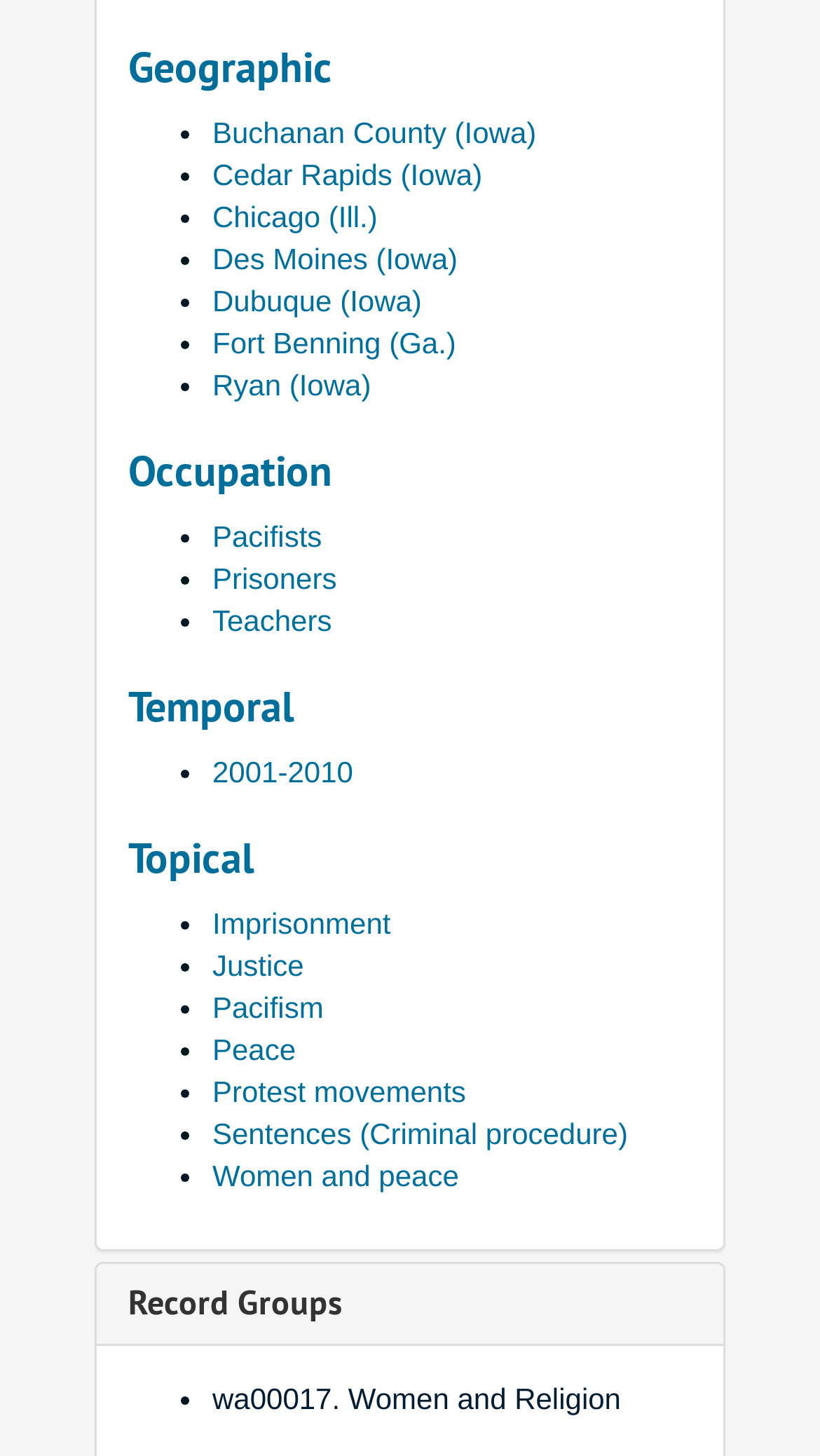Answer in one word or a short phrase: 
What is the topical category listed after Imprisonment?

Justice